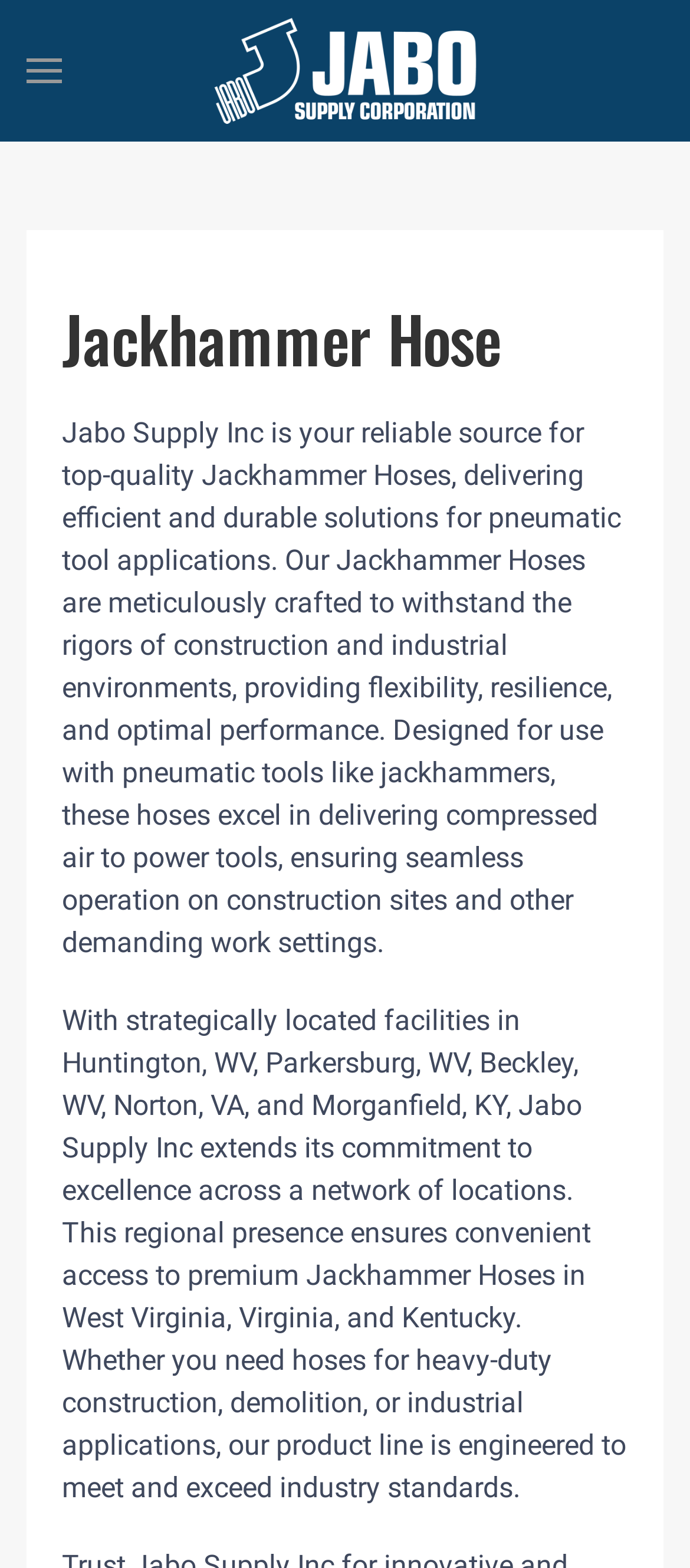Can you find the bounding box coordinates for the UI element given this description: "aria-label="Open menu""? Provide the coordinates as four float numbers between 0 and 1: [left, top, right, bottom].

[0.038, 0.0, 0.09, 0.09]